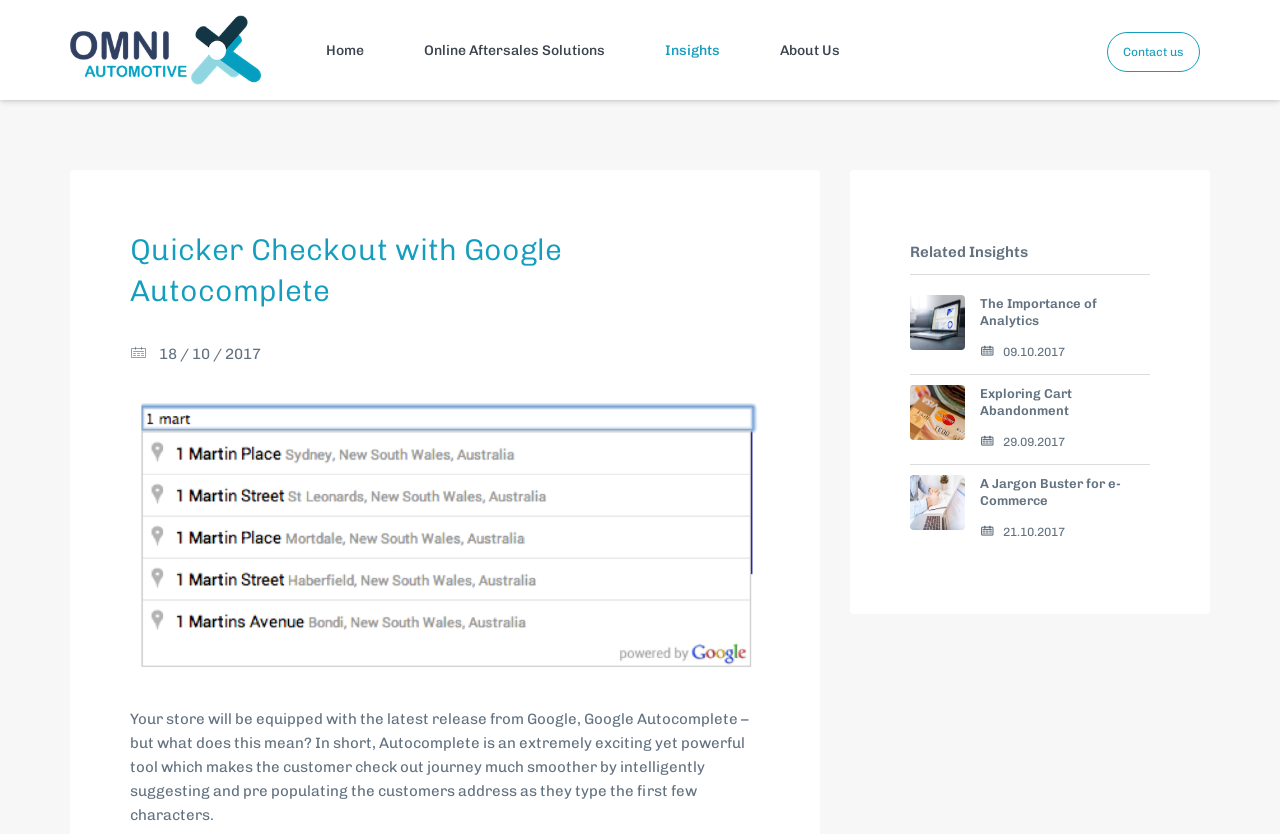Find the bounding box coordinates for the area that must be clicked to perform this action: "explore Cart Abandonment".

[0.766, 0.462, 0.895, 0.502]